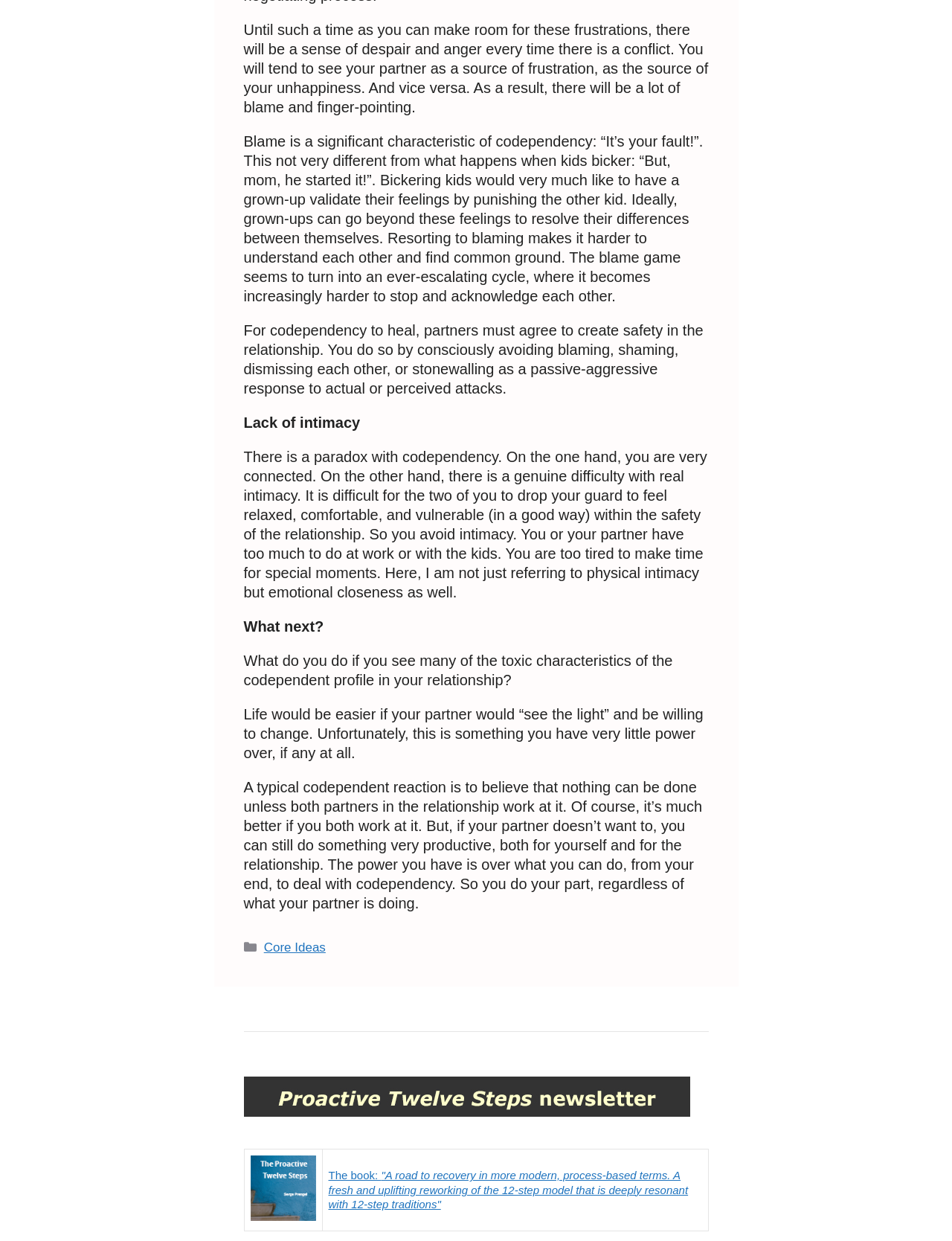What is the purpose of the '12 steps without god' image?
Refer to the image and give a detailed response to the question.

The image '12 steps without god' is accompanied by a link and a description of a book, suggesting that the purpose of the image is to promote the book and encourage users to click on the link to learn more.